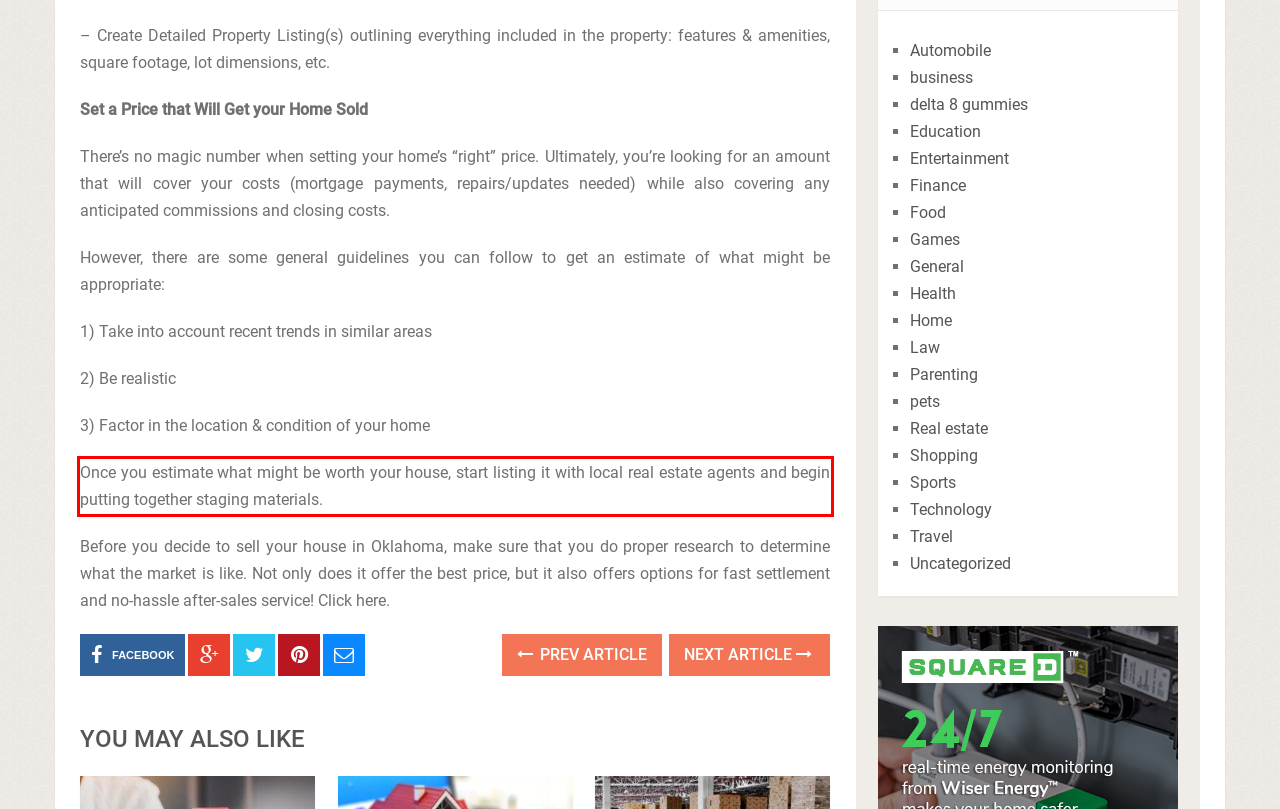Within the screenshot of the webpage, there is a red rectangle. Please recognize and generate the text content inside this red bounding box.

Once you estimate what might be worth your house, start listing it with local real estate agents and begin putting together staging materials.